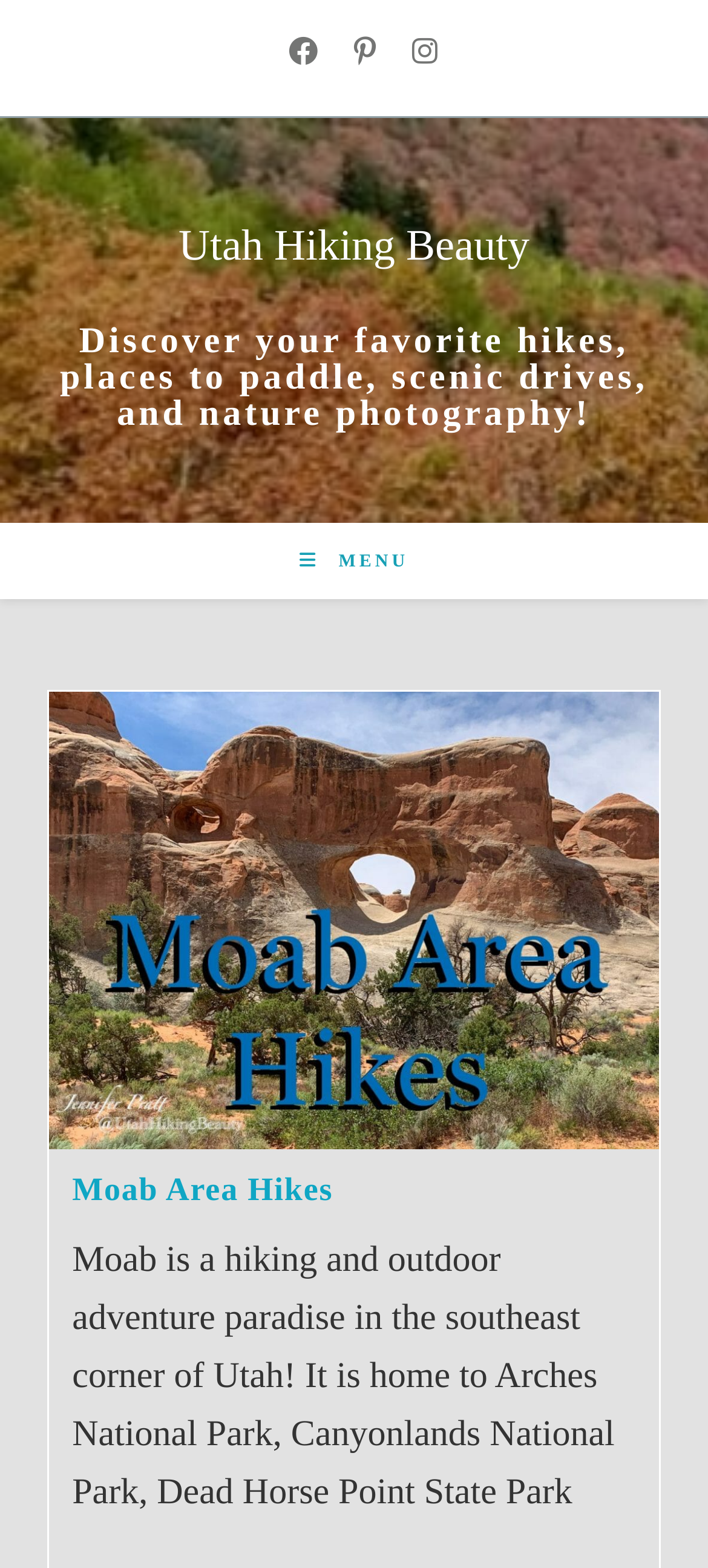Determine the bounding box of the UI element mentioned here: "Moab Area Hikes". The coordinates must be in the format [left, top, right, bottom] with values ranging from 0 to 1.

[0.102, 0.747, 0.47, 0.77]